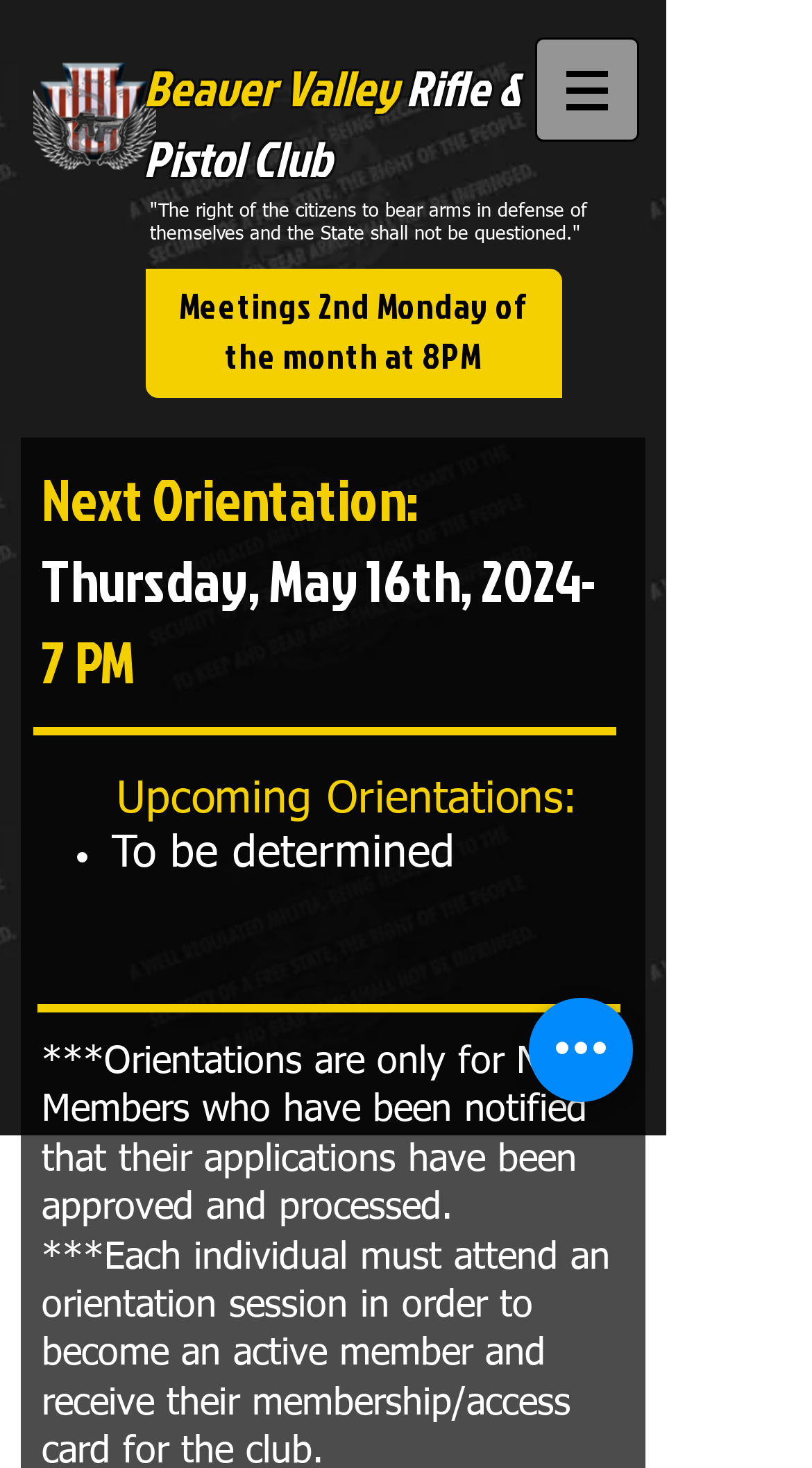How often are meetings held?
Please provide a single word or phrase answer based on the image.

2nd Monday of the month